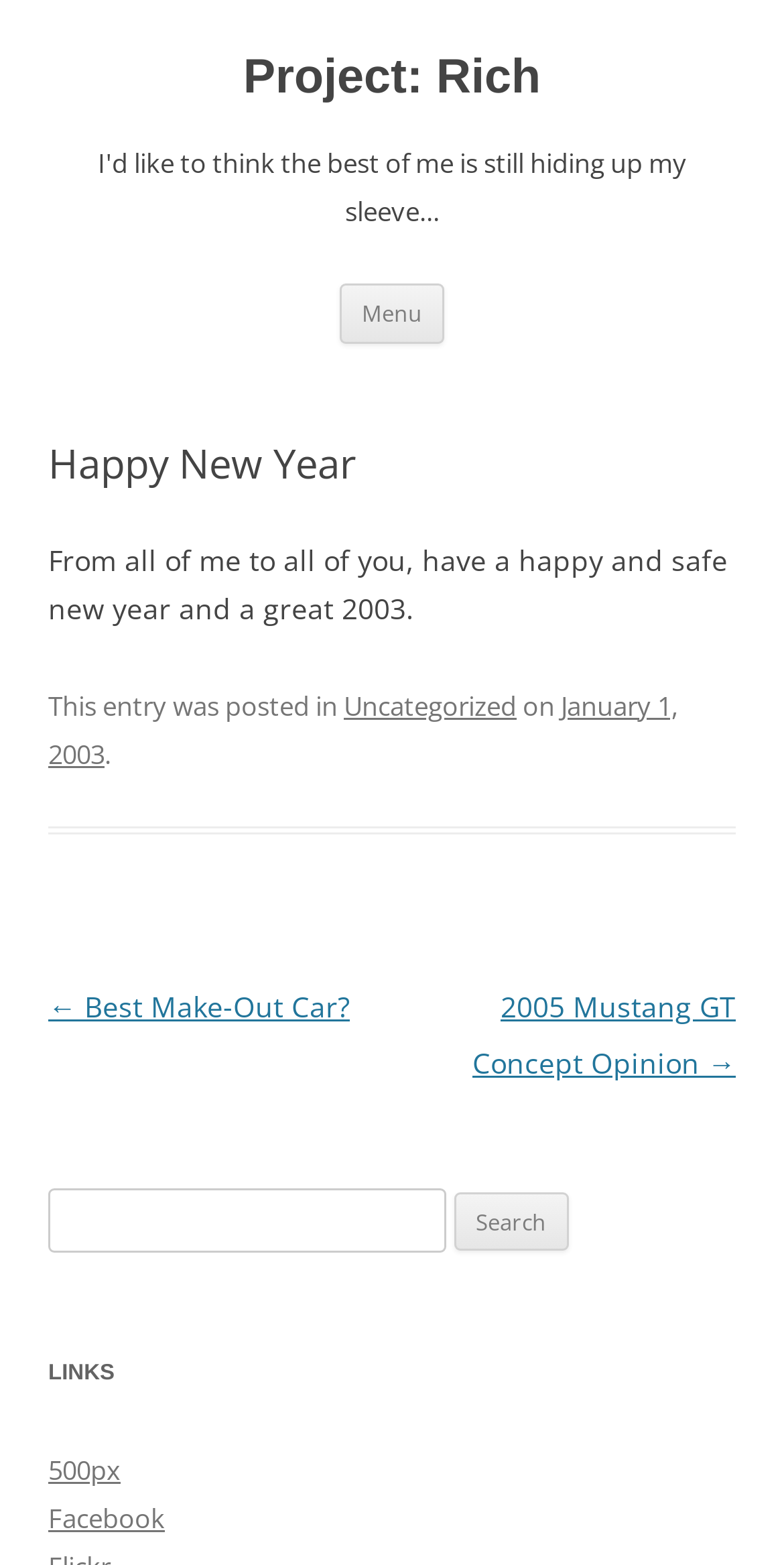Identify the bounding box coordinates of the element that should be clicked to fulfill this task: "Go to 'Uncategorized' page". The coordinates should be provided as four float numbers between 0 and 1, i.e., [left, top, right, bottom].

[0.438, 0.439, 0.659, 0.462]